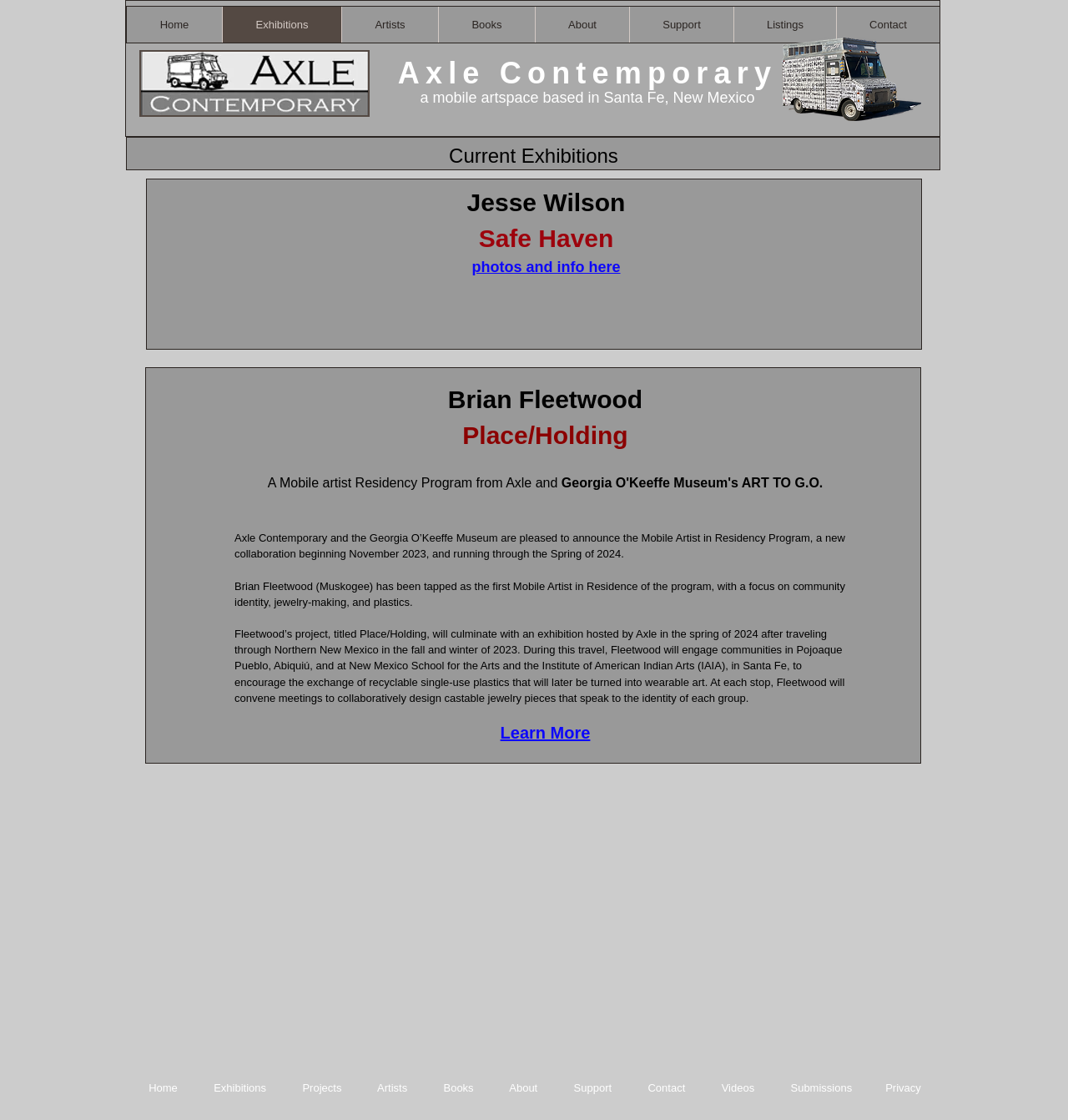Identify the bounding box coordinates of the area that should be clicked in order to complete the given instruction: "contact axle contemporary". The bounding box coordinates should be four float numbers between 0 and 1, i.e., [left, top, right, bottom].

[0.783, 0.006, 0.88, 0.038]